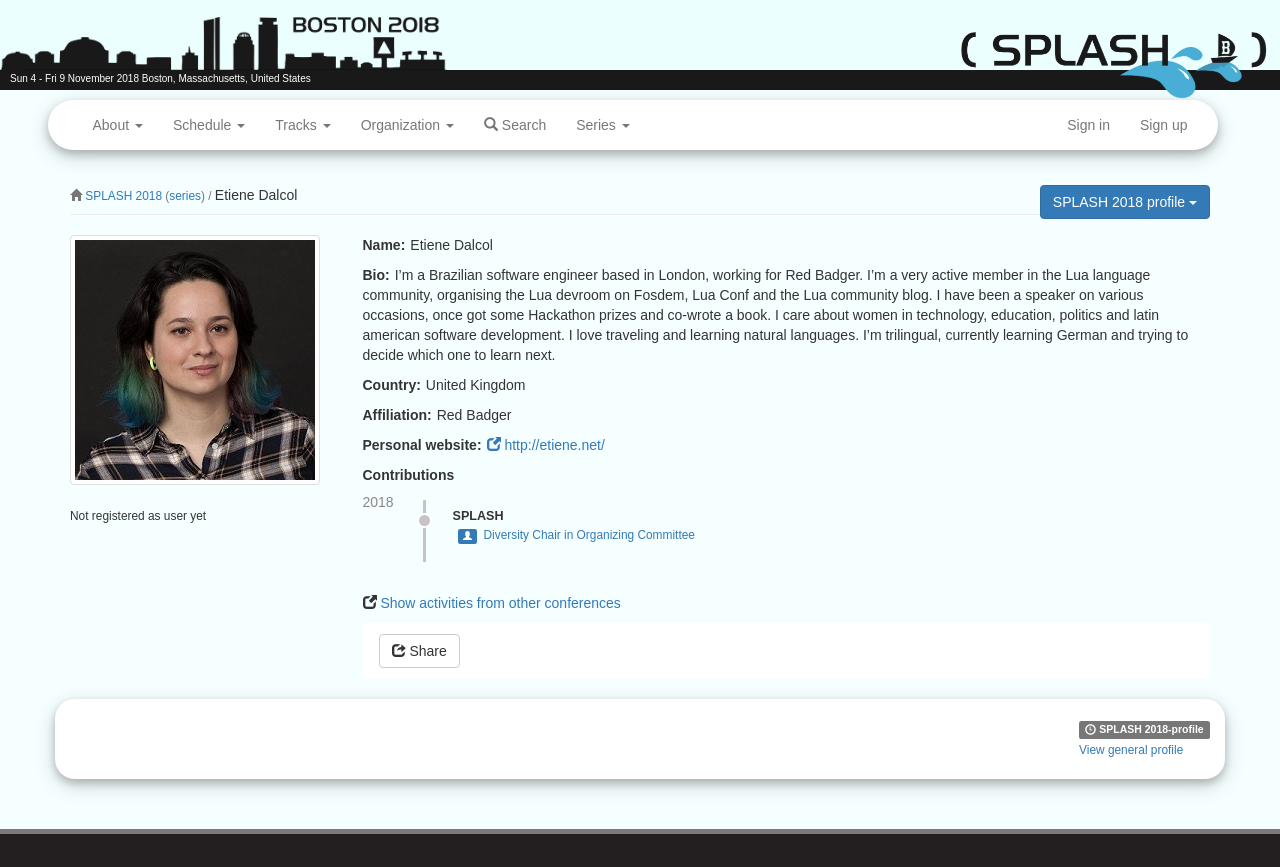What is the location of the SPLASH 2018 conference?
From the details in the image, answer the question comprehensively.

I found the answer by looking at the link element with the text 'Boston, Massachusetts, United States' which is located at [0.111, 0.084, 0.243, 0.097] and is a part of the Root Element 'Etiene Dalcol - SPLASH 2018'.